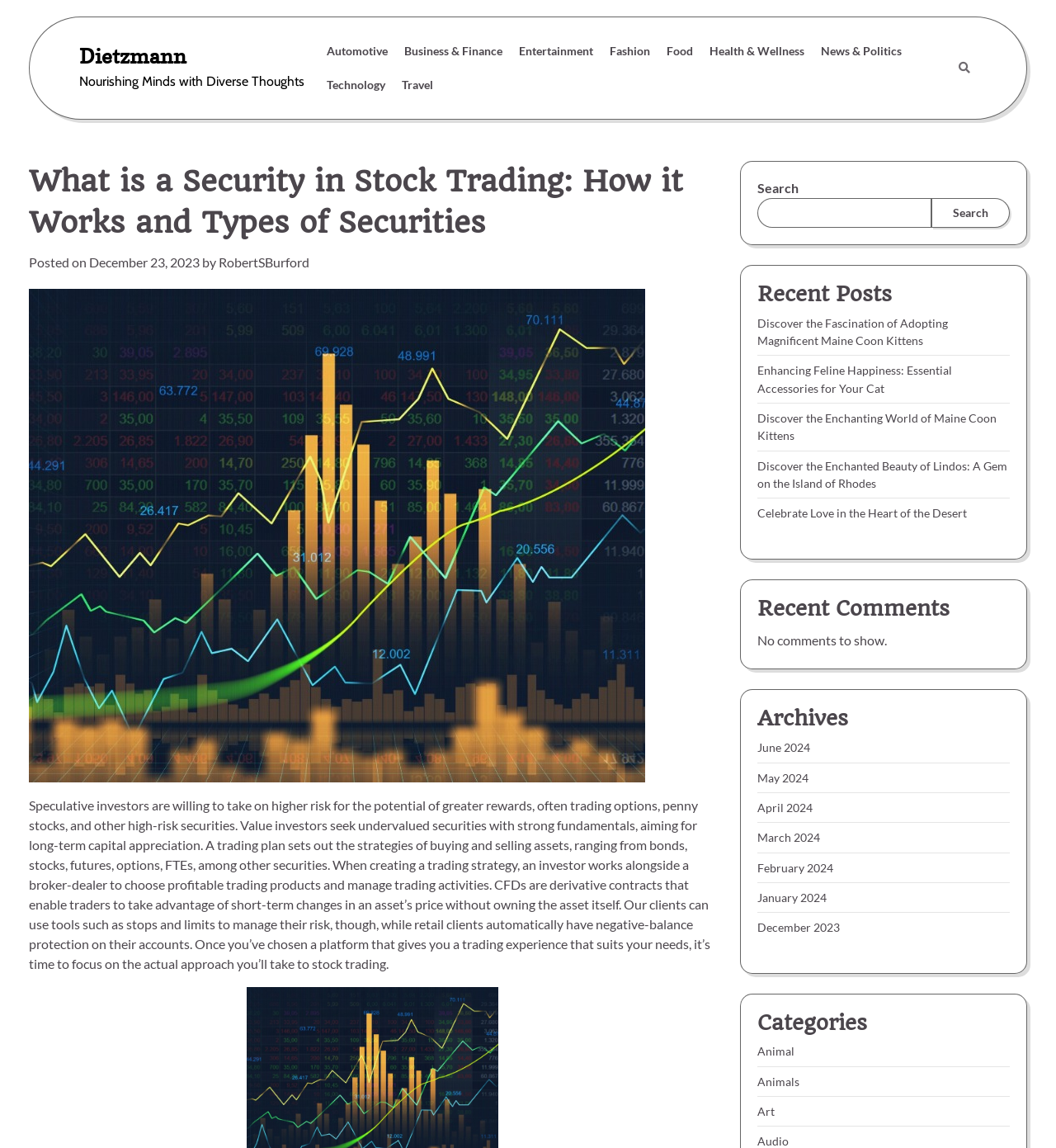Identify the bounding box of the UI component described as: "December 23, 2023".

[0.084, 0.221, 0.189, 0.235]